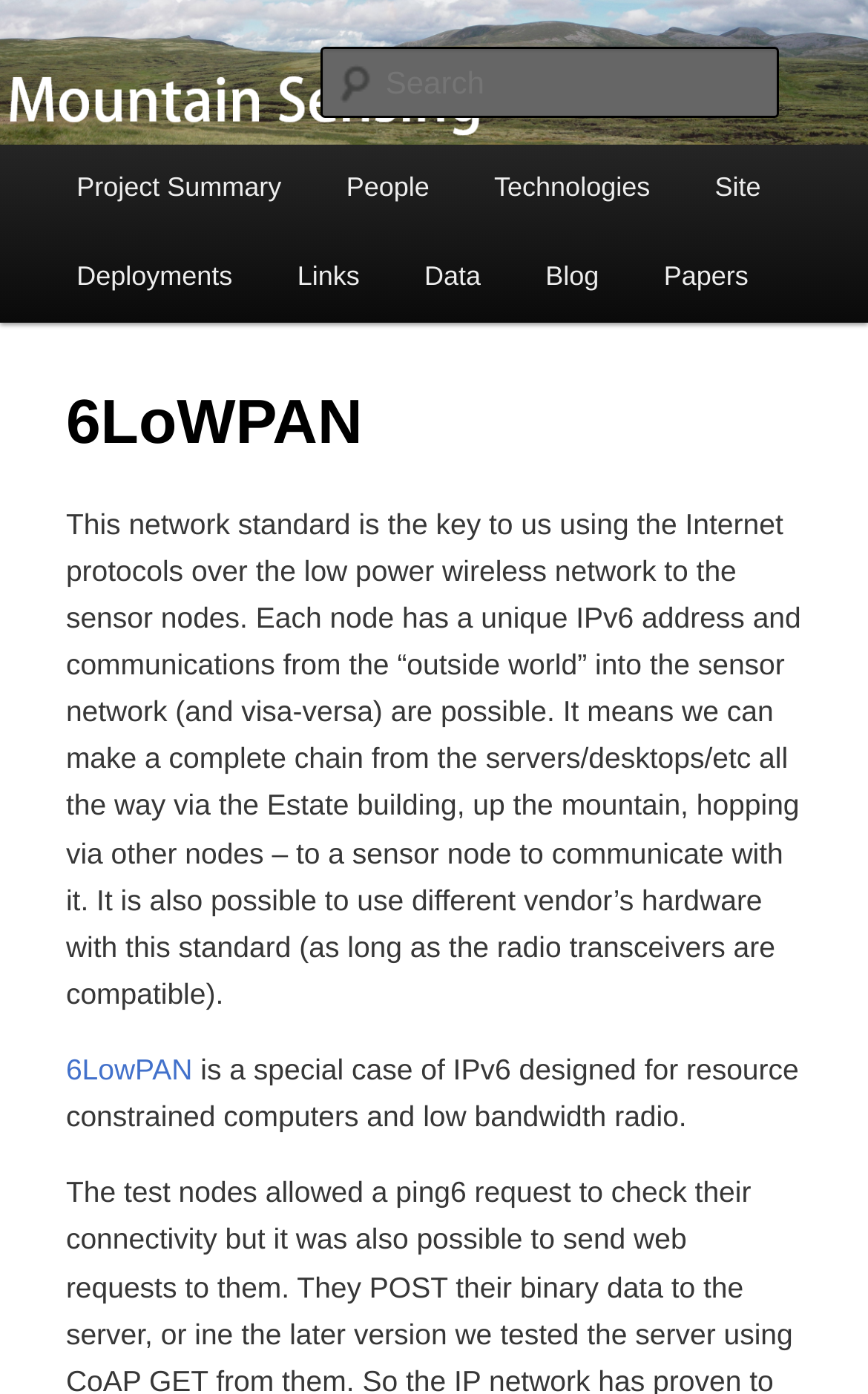Specify the bounding box coordinates of the element's area that should be clicked to execute the given instruction: "Learn about 6LoWPAN". The coordinates should be four float numbers between 0 and 1, i.e., [left, top, right, bottom].

[0.076, 0.265, 0.924, 0.346]